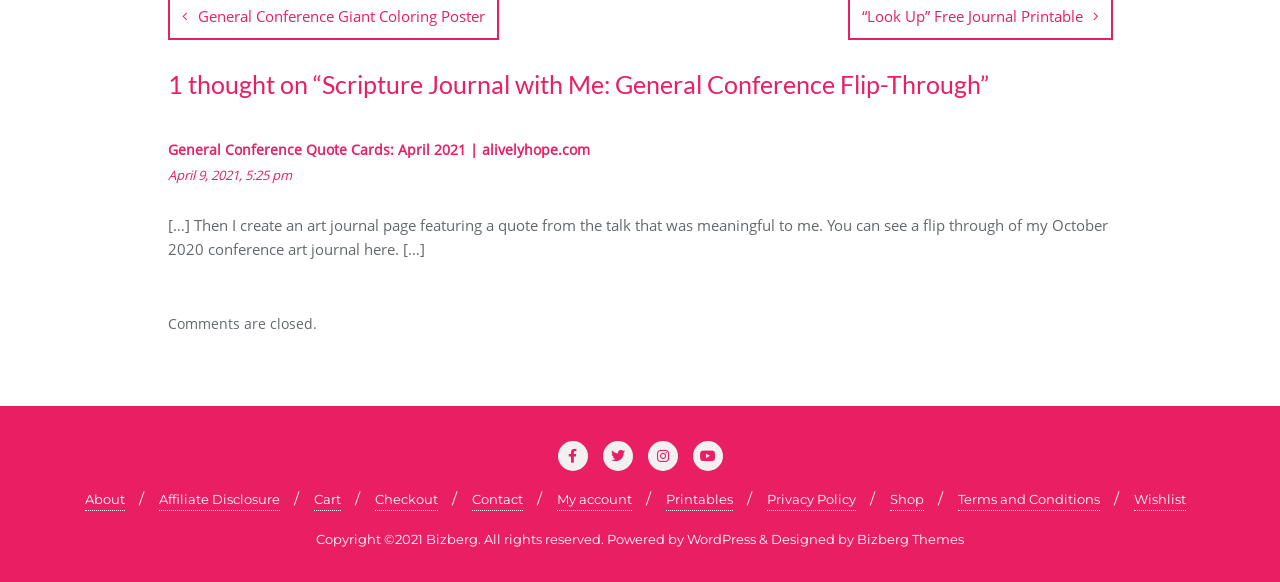Pinpoint the bounding box coordinates for the area that should be clicked to perform the following instruction: "Visit the About page".

[0.066, 0.838, 0.097, 0.878]